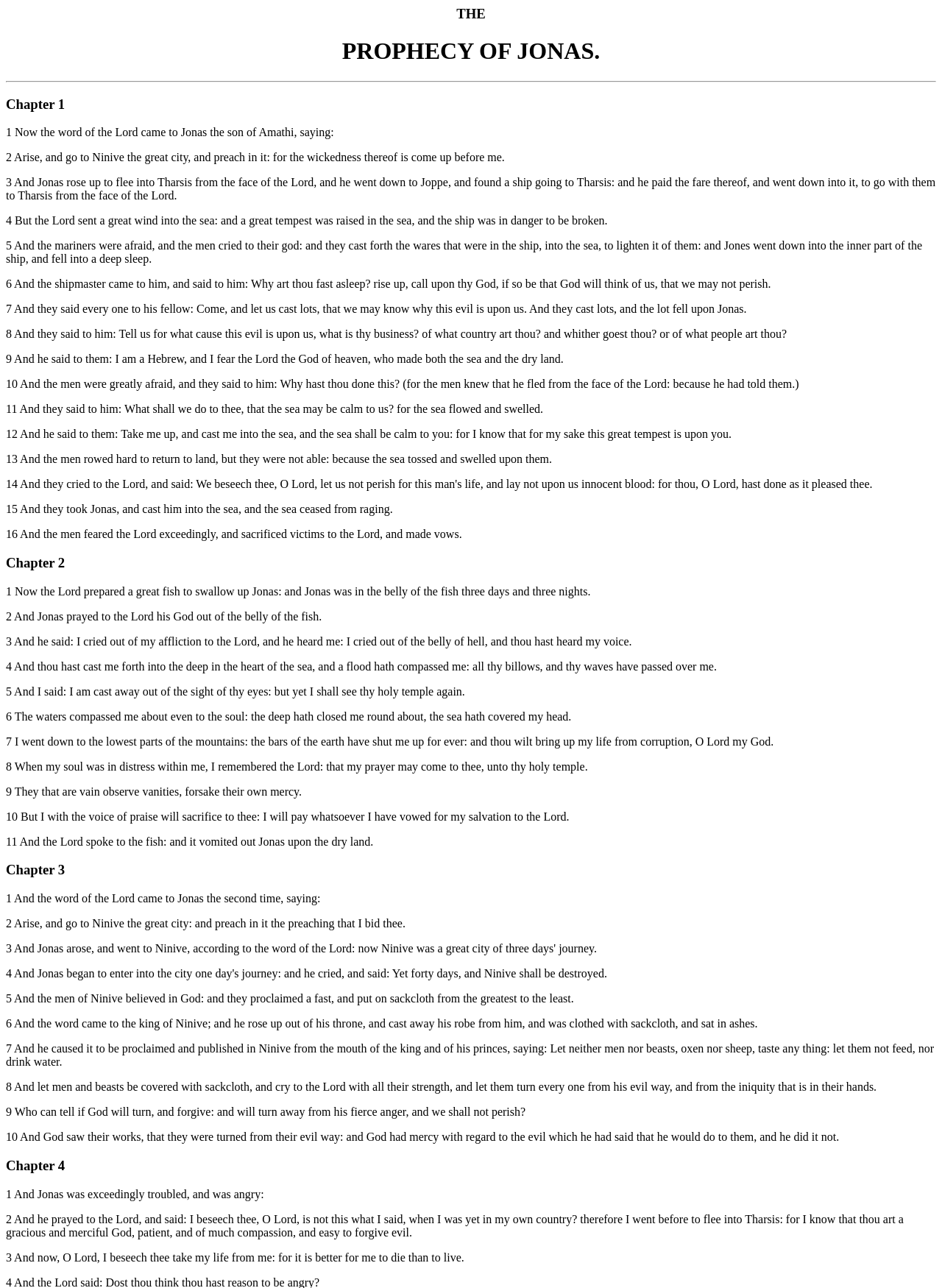Create a detailed narrative of the webpage’s visual and textual elements.

The webpage is a digital version of the book "The Prophecy of Jonas". At the top, there is a heading "THE PROPHECY OF JONAS" in a large font, followed by a horizontal separator line. Below the separator, there is a heading "Chapter 1" in a smaller font.

The main content of the webpage is divided into chapters, with each chapter having a heading indicating the chapter number. The chapters are arranged in a vertical sequence, with each chapter starting below the previous one.

Within each chapter, there are multiple paragraphs of text, each describing a part of the prophecy. The text is arranged in a single column, with each paragraph separated from the next by a small gap. The text is written in a formal, biblical style, with sentences that are often long and complex.

There are no images on the webpage, and the design is simple and minimalistic, with a focus on presenting the text in a clear and readable format. The overall layout is clean and easy to navigate, with clear headings and concise text.